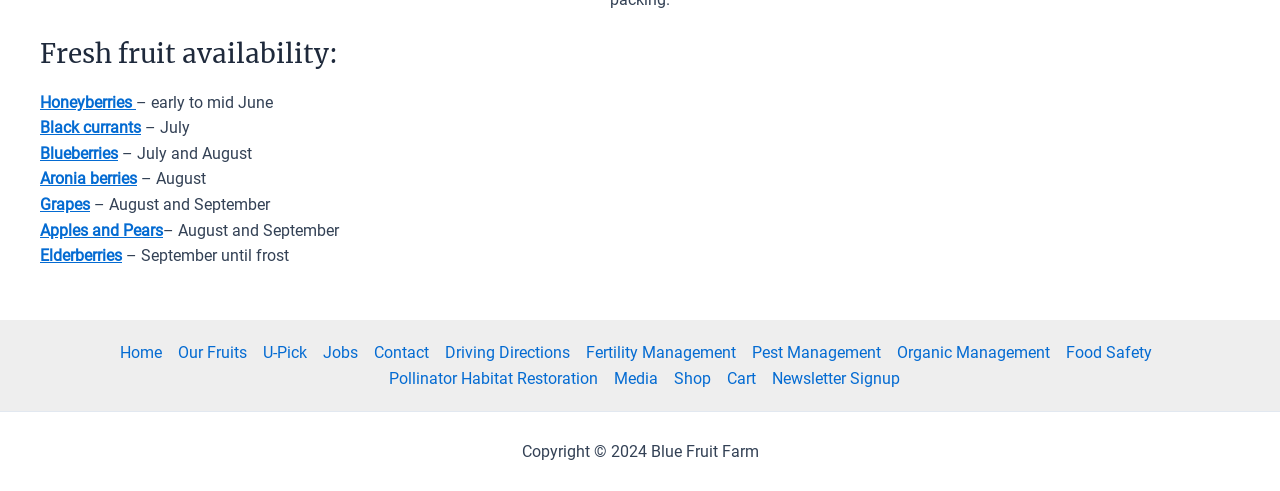Determine the bounding box coordinates for the clickable element required to fulfill the instruction: "View Black currants". Provide the coordinates as four float numbers between 0 and 1, i.e., [left, top, right, bottom].

[0.031, 0.241, 0.11, 0.279]